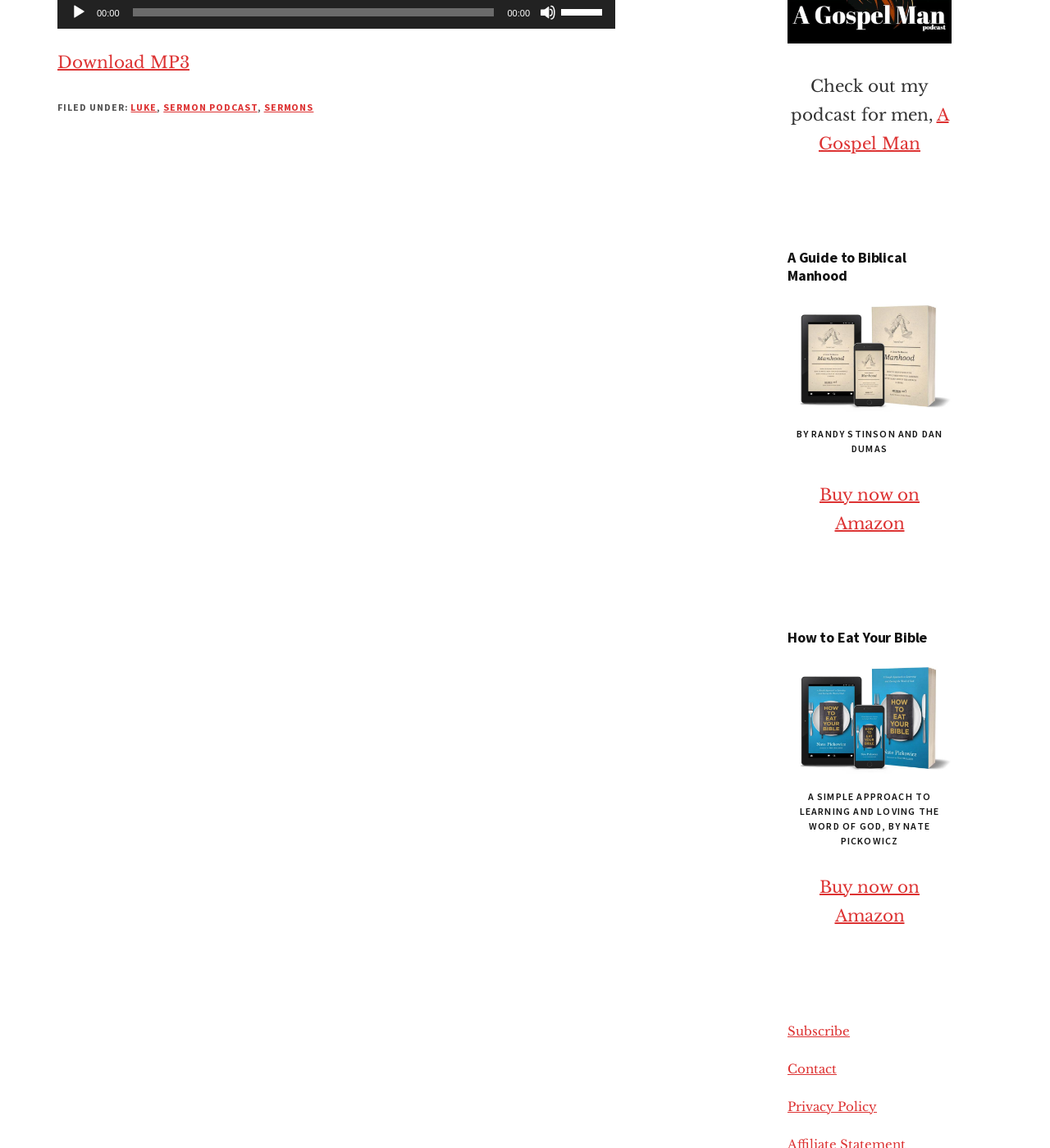Could you determine the bounding box coordinates of the clickable element to complete the instruction: "Mute the audio"? Provide the coordinates as four float numbers between 0 and 1, i.e., [left, top, right, bottom].

[0.514, 0.004, 0.53, 0.018]